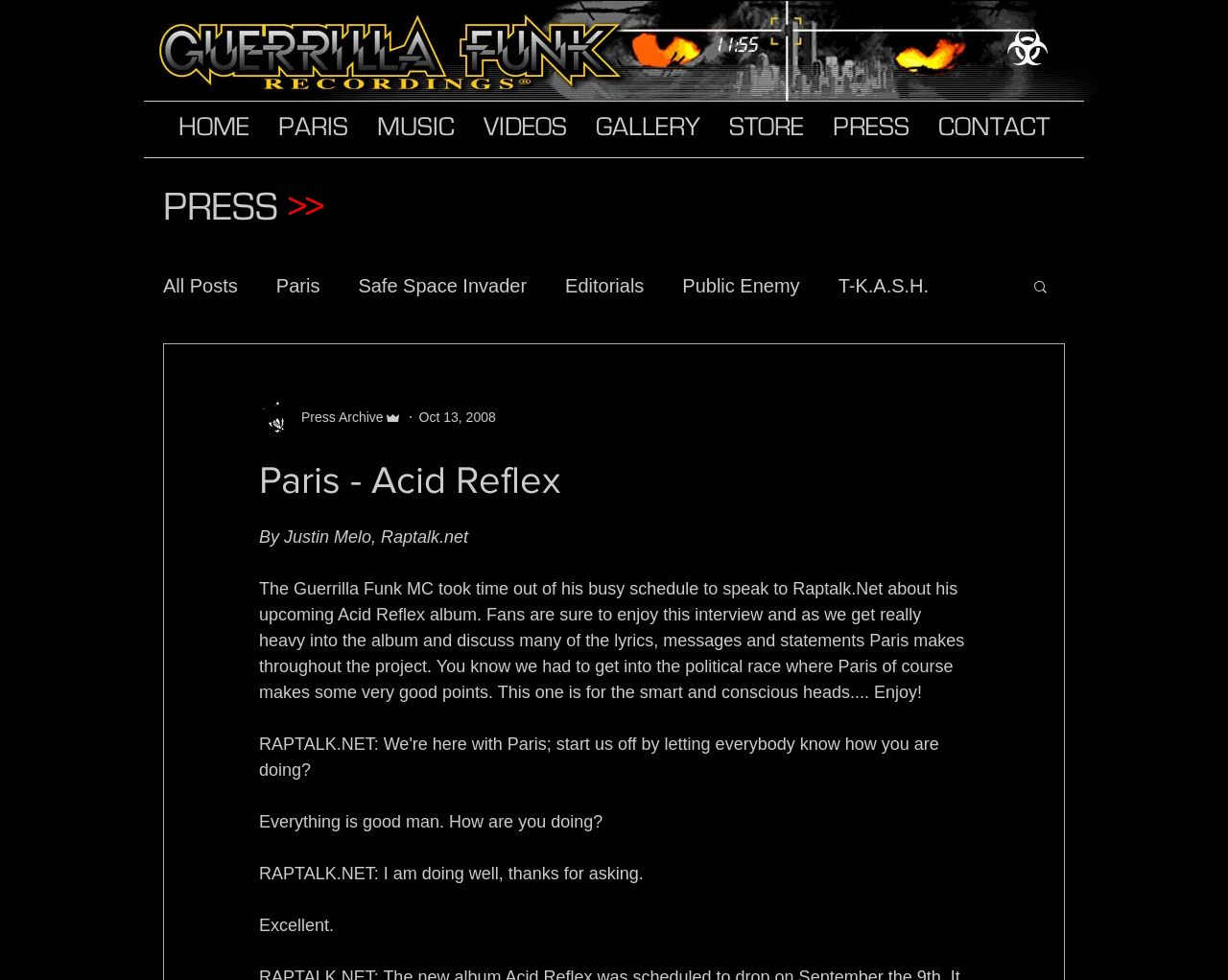What is the name of the MC being interviewed?
Based on the image, please offer an in-depth response to the question.

The answer can be found in the heading 'Paris - Acid Reflex' and also in the text 'The Guerrilla Funk MC took time out of his busy schedule to speak to Raptalk.Net about his upcoming Acid Reflex album.'